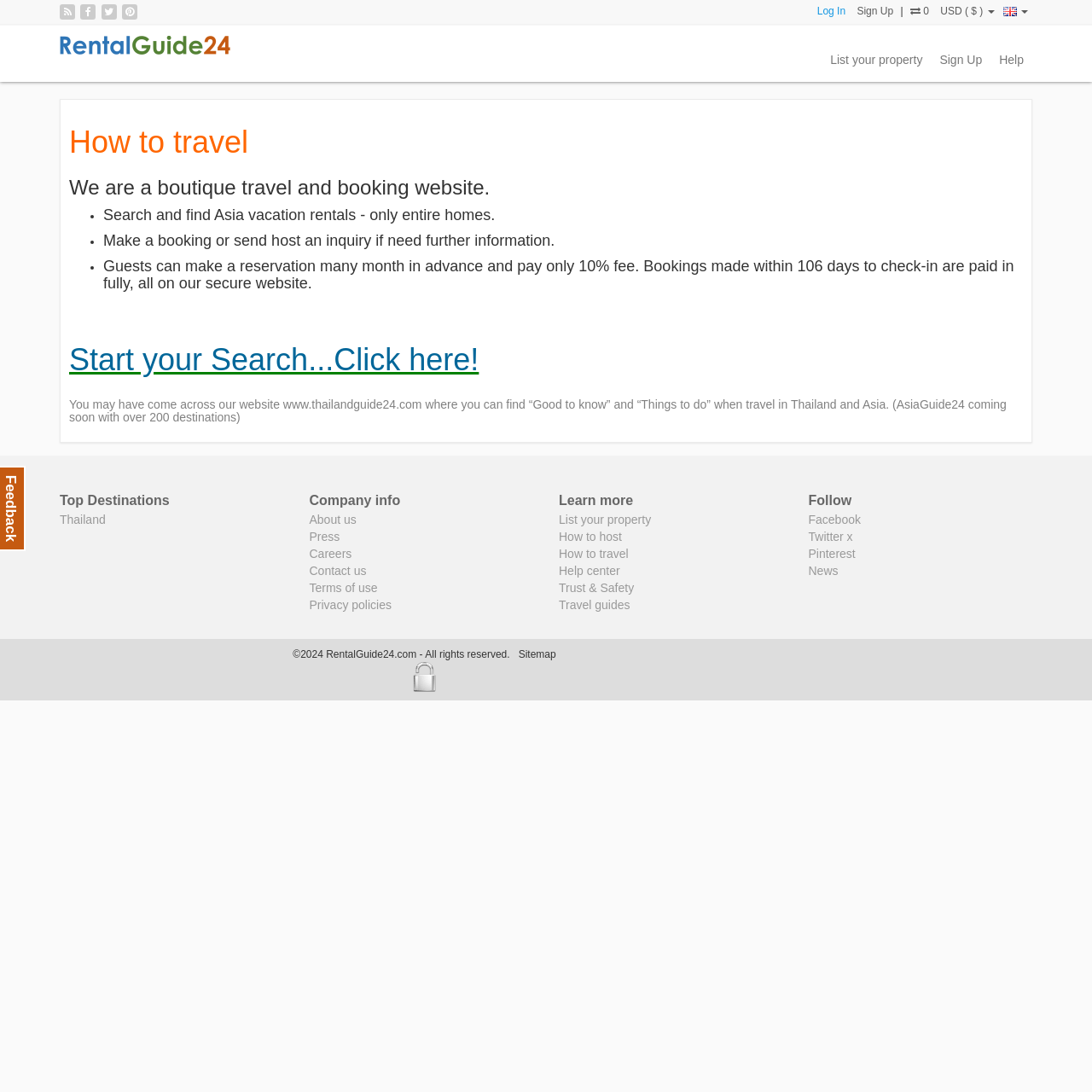What type of accommodations can be searched on the website?
Please provide a detailed and thorough answer to the question.

According to the webpage, guests can search and find Asia vacation rentals, specifically entire homes, which implies that the website specializes in entire home rentals.